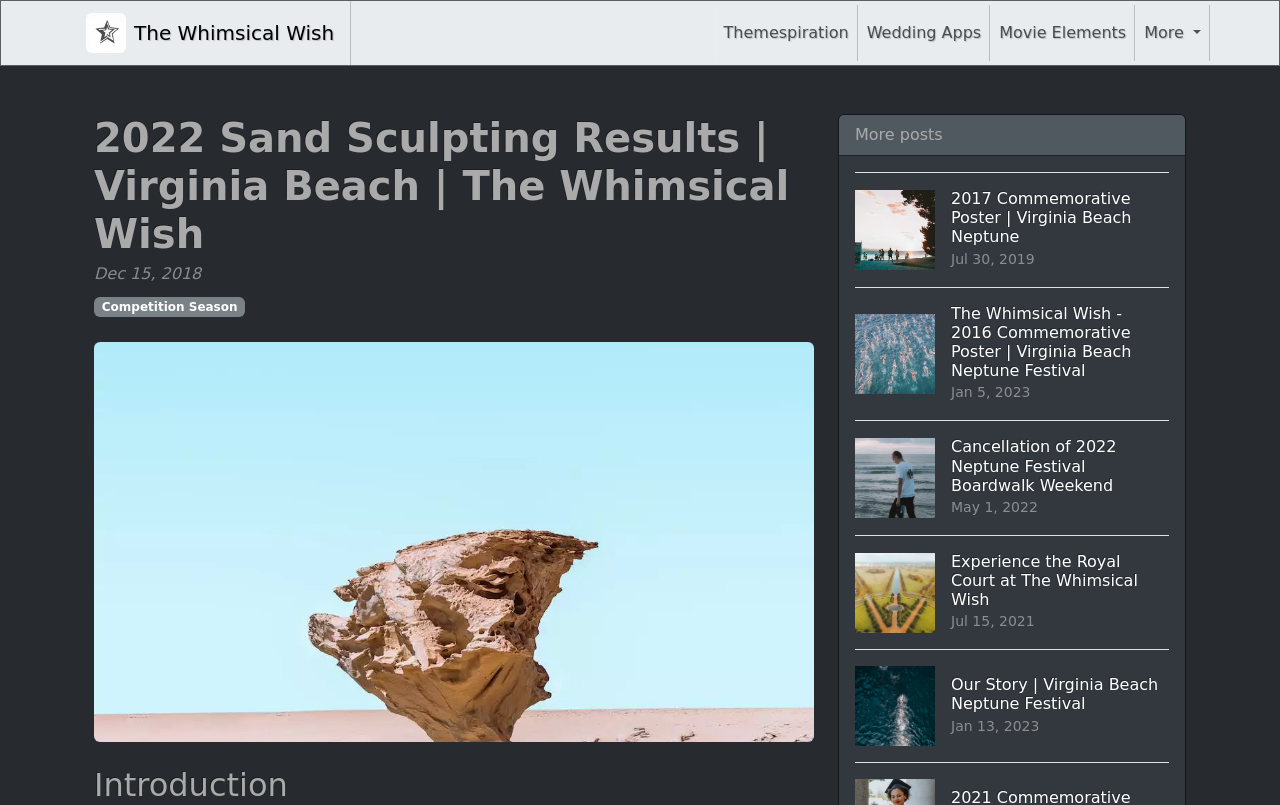Can you identify the bounding box coordinates of the clickable region needed to carry out this instruction: 'Click the More button'? The coordinates should be four float numbers within the range of 0 to 1, stated as [left, top, right, bottom].

[0.887, 0.006, 0.945, 0.076]